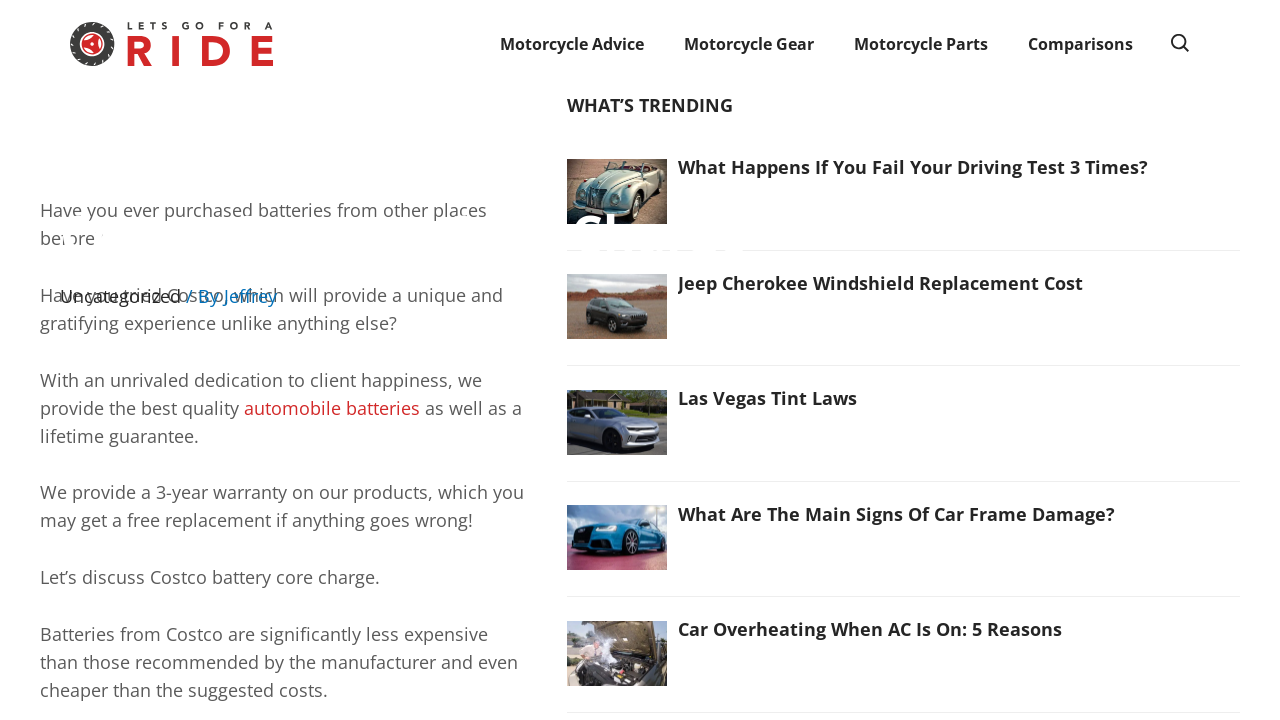Locate the bounding box of the UI element described in the following text: "Jeep Cherokee Windshield Replacement Cost".

[0.443, 0.374, 0.969, 0.41]